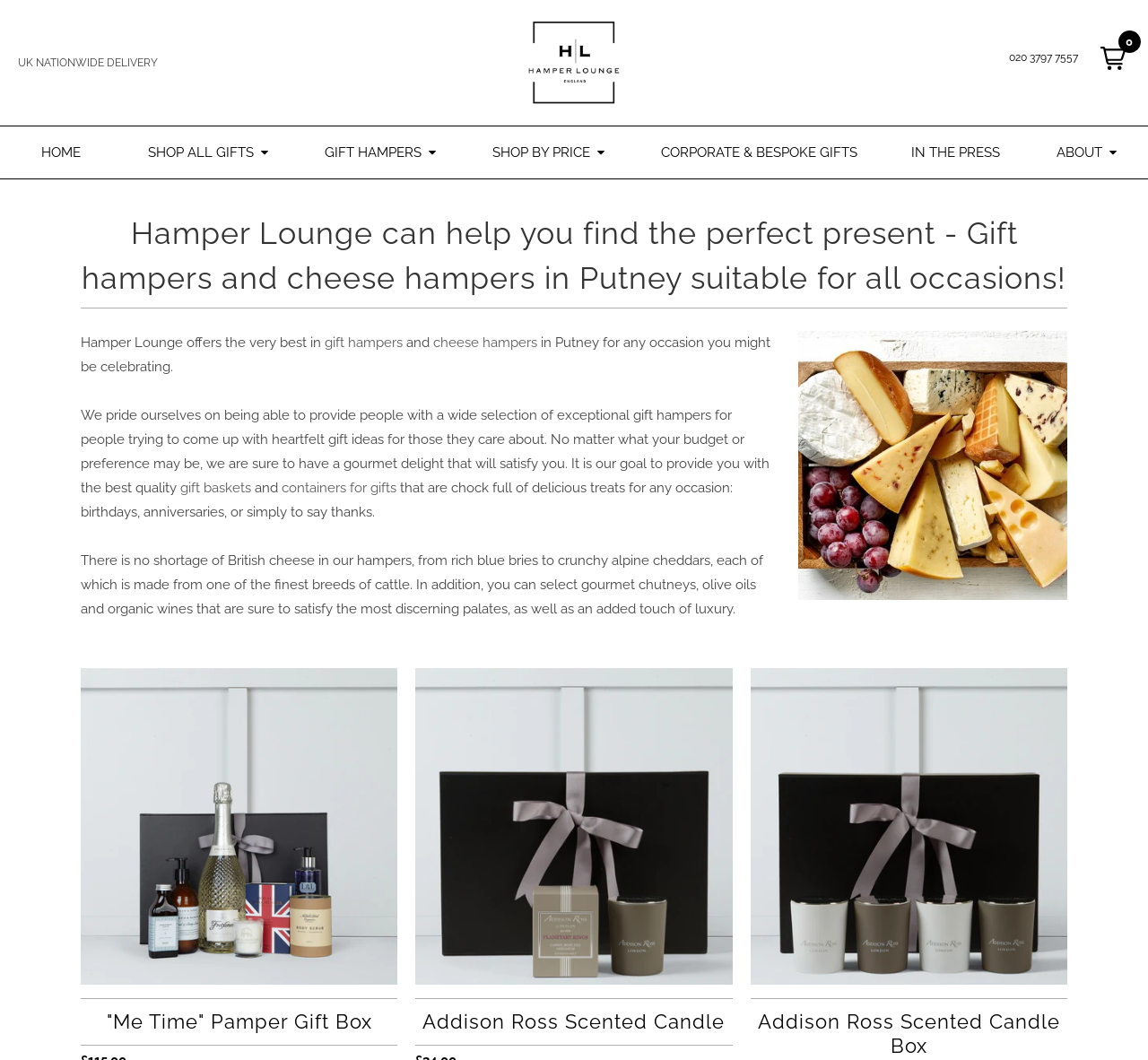Reply to the question below using a single word or brief phrase:
What is the delivery area of Hamper Lounge?

UK nationwide